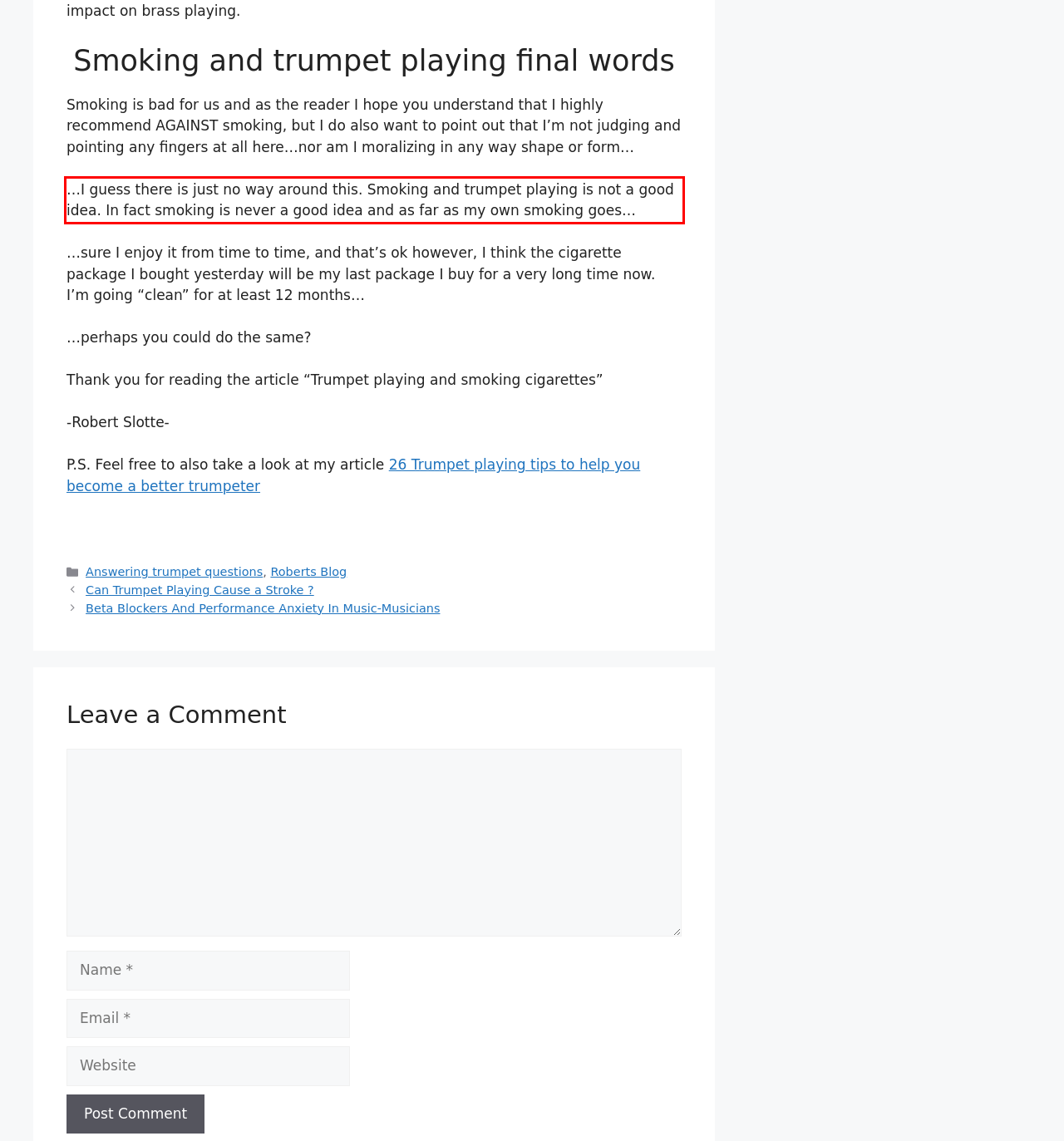Please identify and extract the text from the UI element that is surrounded by a red bounding box in the provided webpage screenshot.

…I guess there is just no way around this. Smoking and trumpet playing is not a good idea. In fact smoking is never a good idea and as far as my own smoking goes…